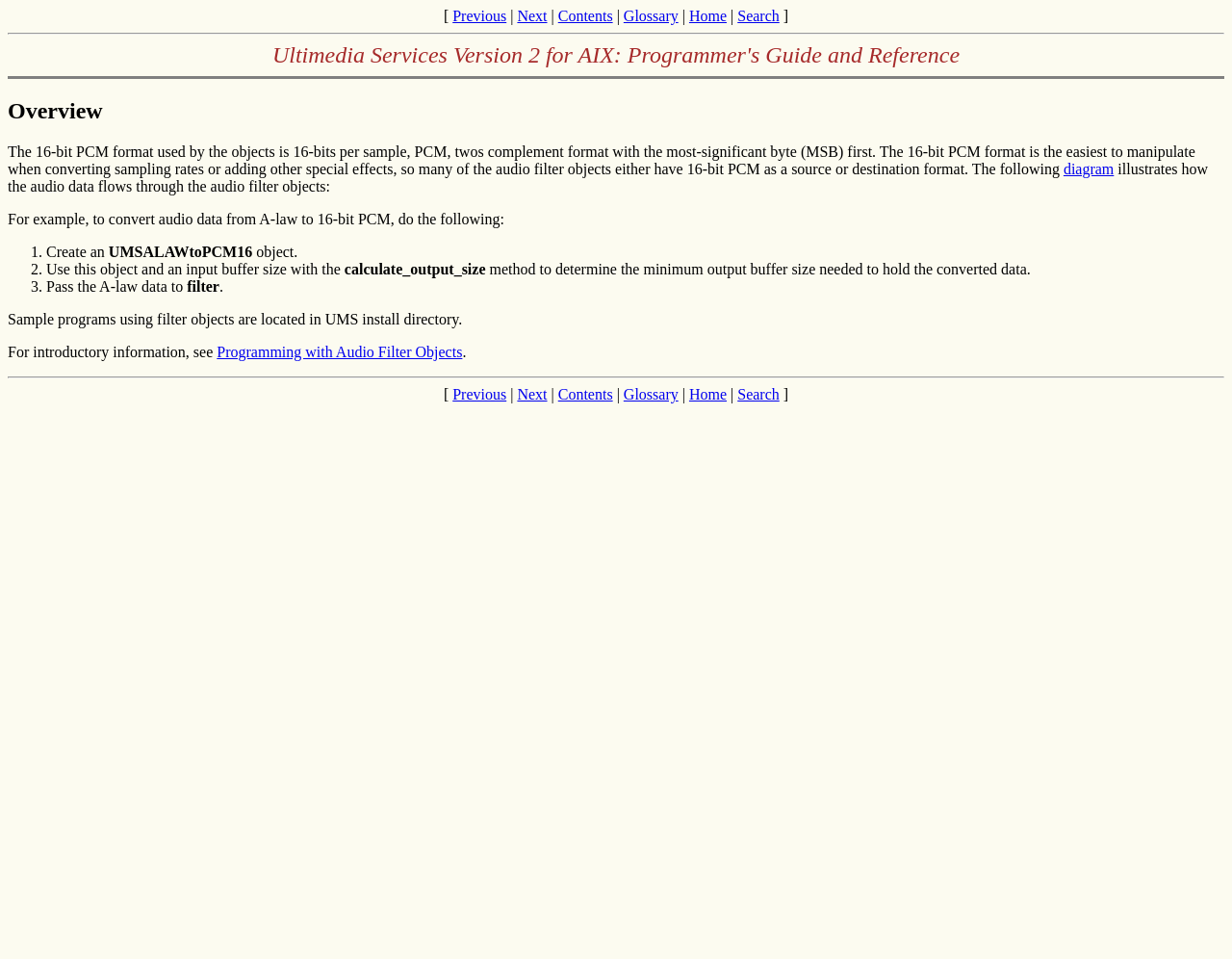Can you find the bounding box coordinates of the area I should click to execute the following instruction: "go to previous page"?

[0.367, 0.008, 0.411, 0.025]